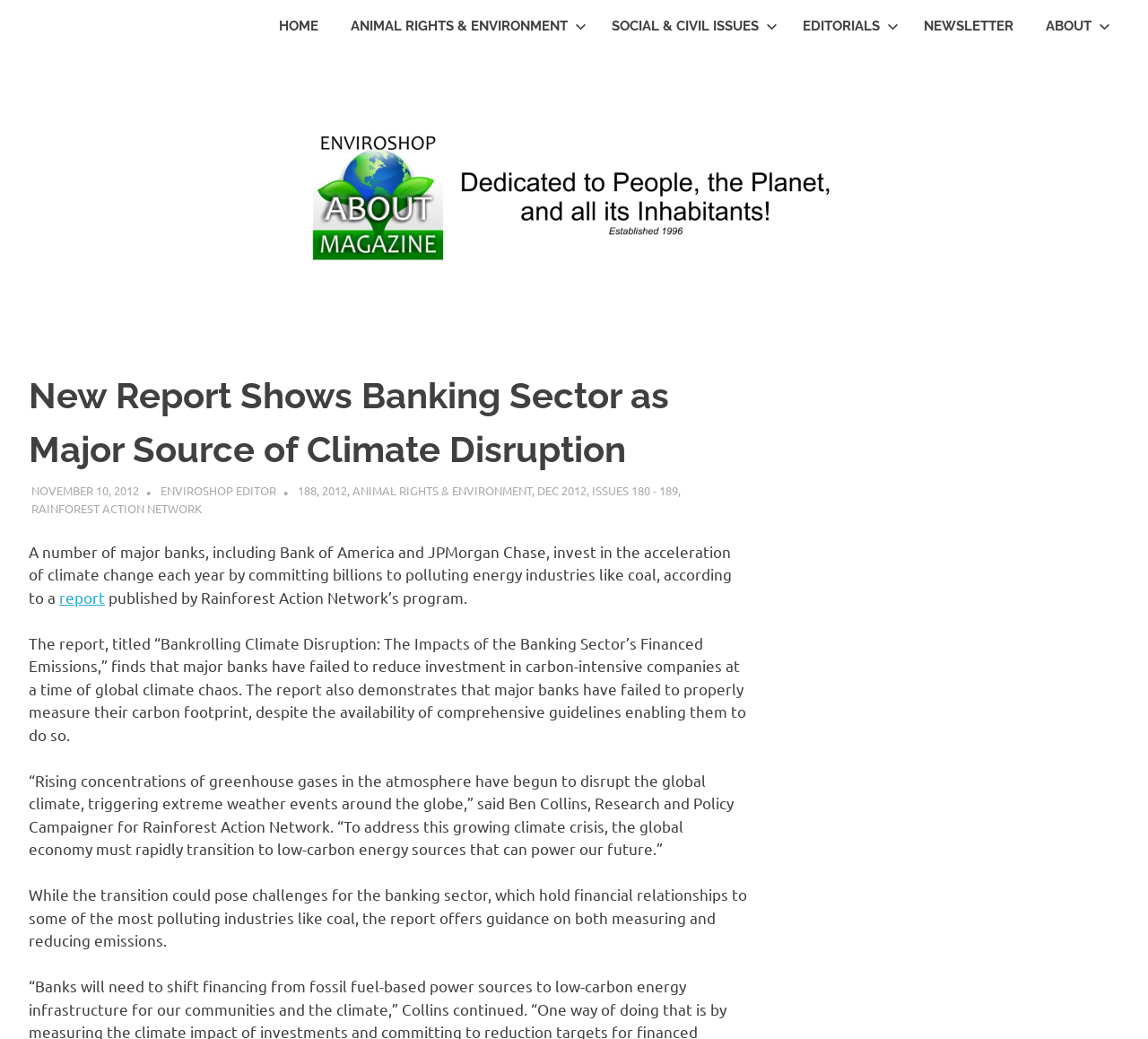Locate the bounding box coordinates of the item that should be clicked to fulfill the instruction: "Click on the 'HOME' link".

[0.229, 0.0, 0.291, 0.051]